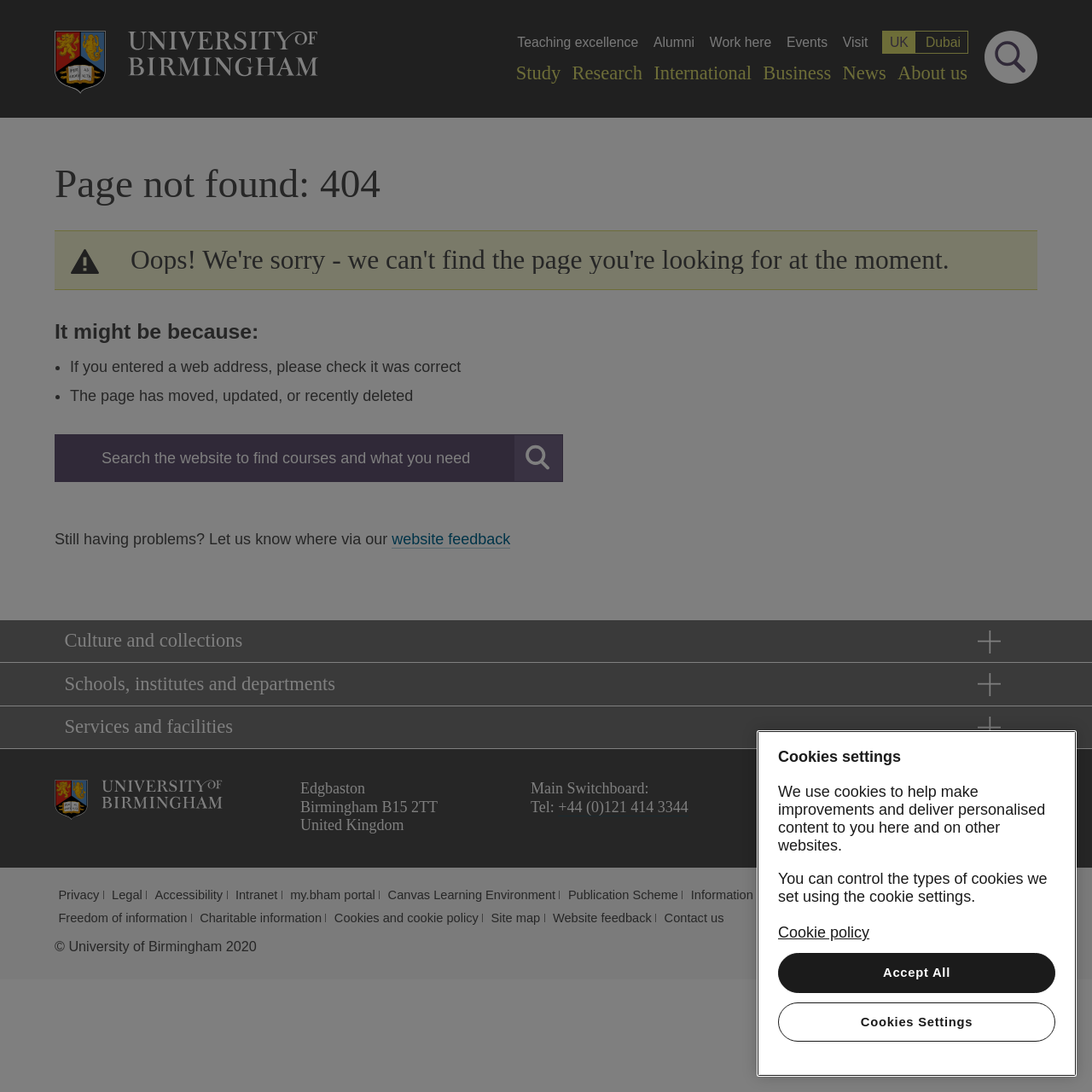Please locate the clickable area by providing the bounding box coordinates to follow this instruction: "Call the phone number".

None